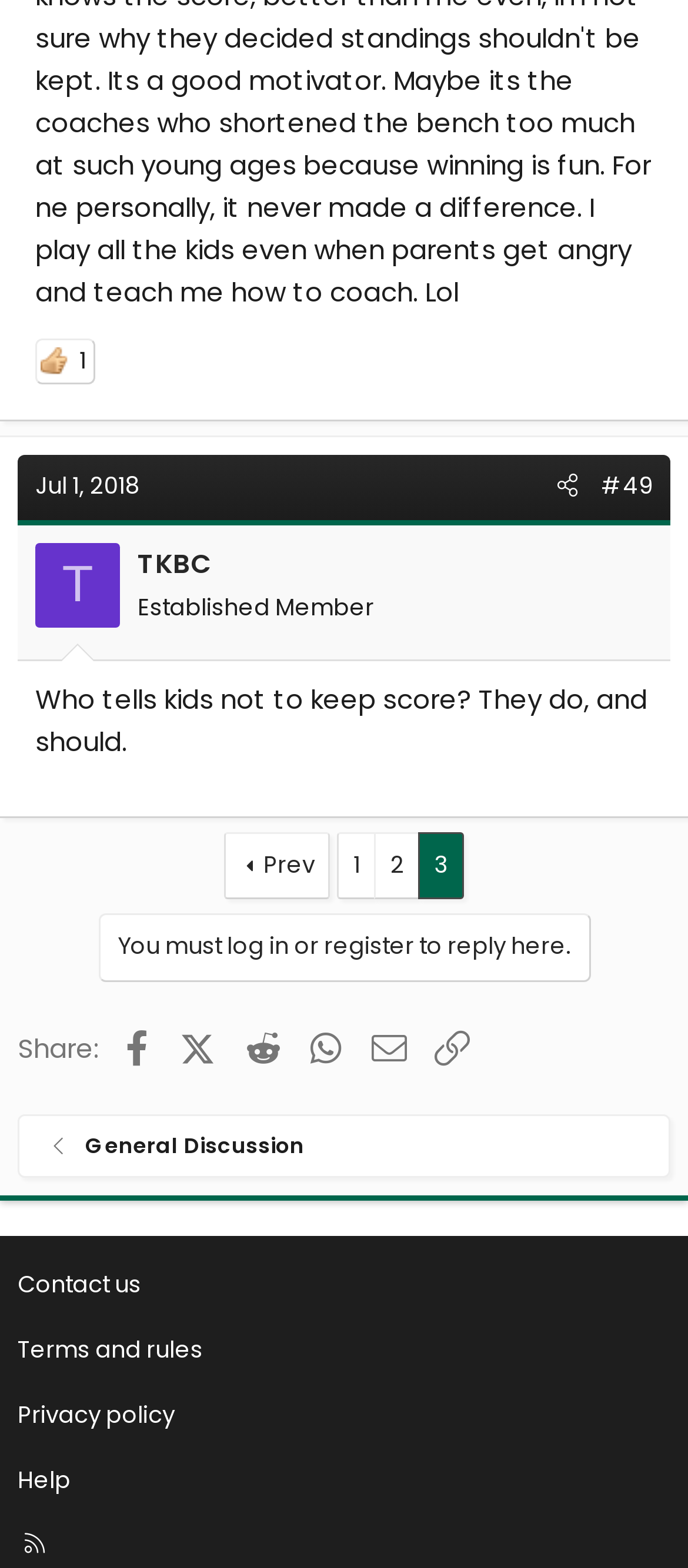Please specify the bounding box coordinates of the clickable region necessary for completing the following instruction: "Contact us". The coordinates must consist of four float numbers between 0 and 1, i.e., [left, top, right, bottom].

[0.026, 0.8, 0.974, 0.841]